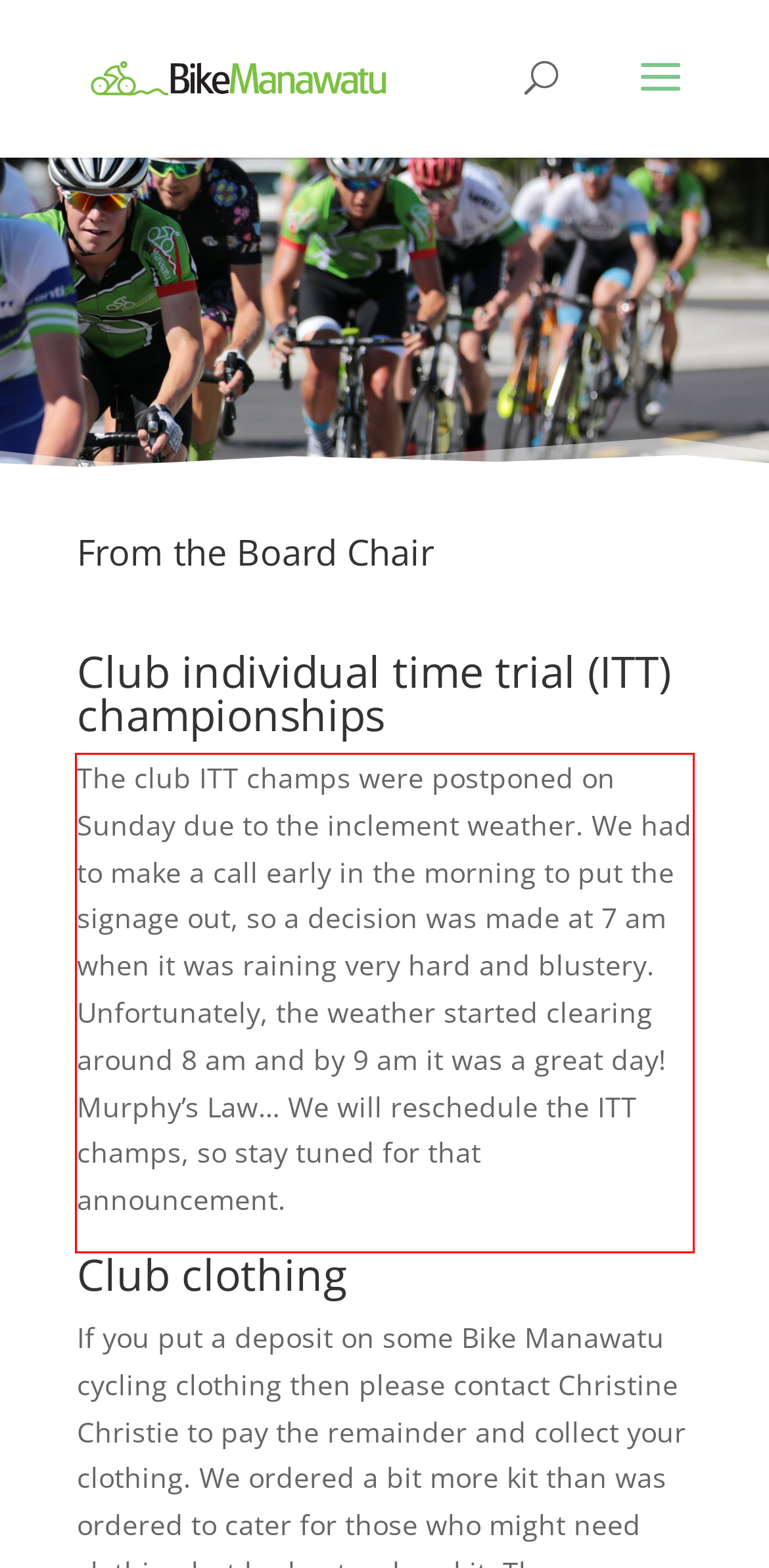You have a screenshot of a webpage with a UI element highlighted by a red bounding box. Use OCR to obtain the text within this highlighted area.

The club ITT champs were postponed on Sunday due to the inclement weather. We had to make a call early in the morning to put the signage out, so a decision was made at 7 am when it was raining very hard and blustery. Unfortunately, the weather started clearing around 8 am and by 9 am it was a great day! Murphy’s Law… We will reschedule the ITT champs, so stay tuned for that announcement.